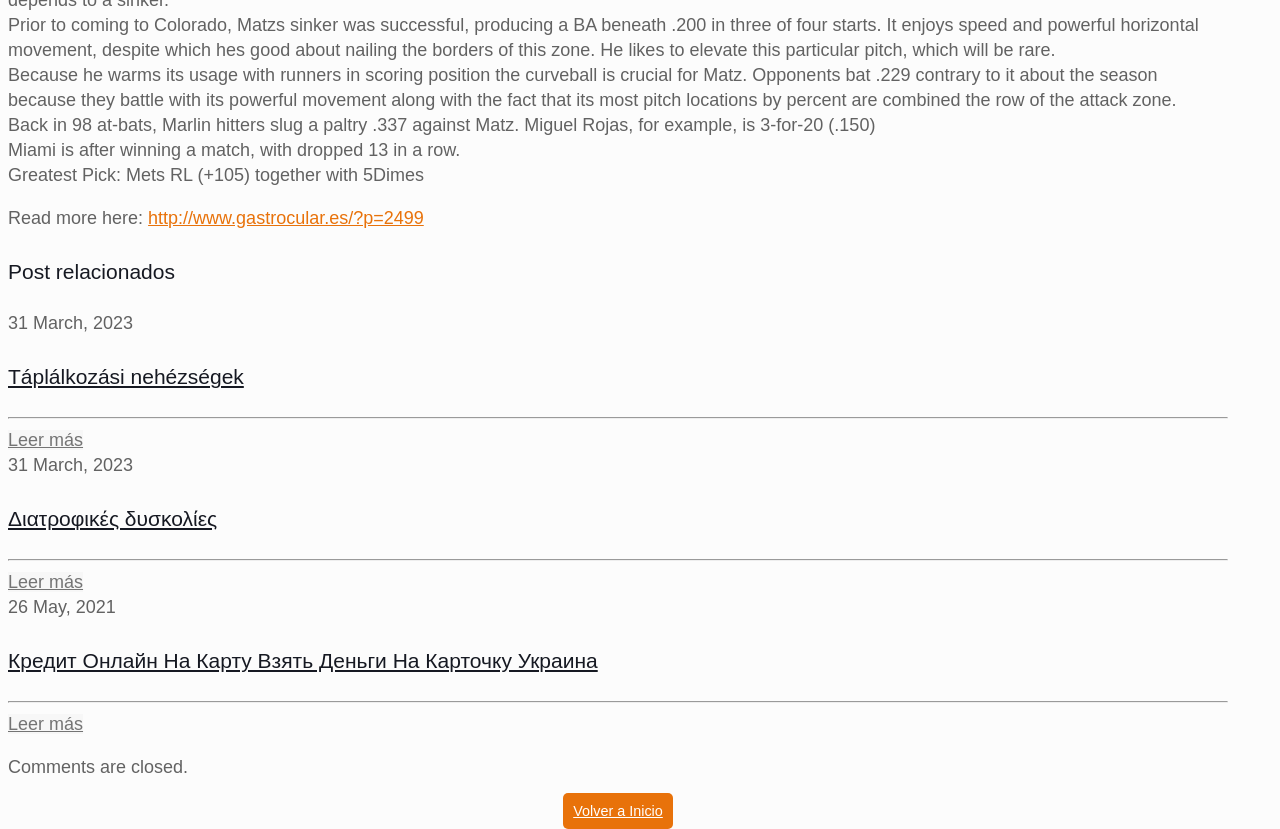Please specify the coordinates of the bounding box for the element that should be clicked to carry out this instruction: "Click the link to read more". The coordinates must be four float numbers between 0 and 1, formatted as [left, top, right, bottom].

[0.116, 0.25, 0.331, 0.275]